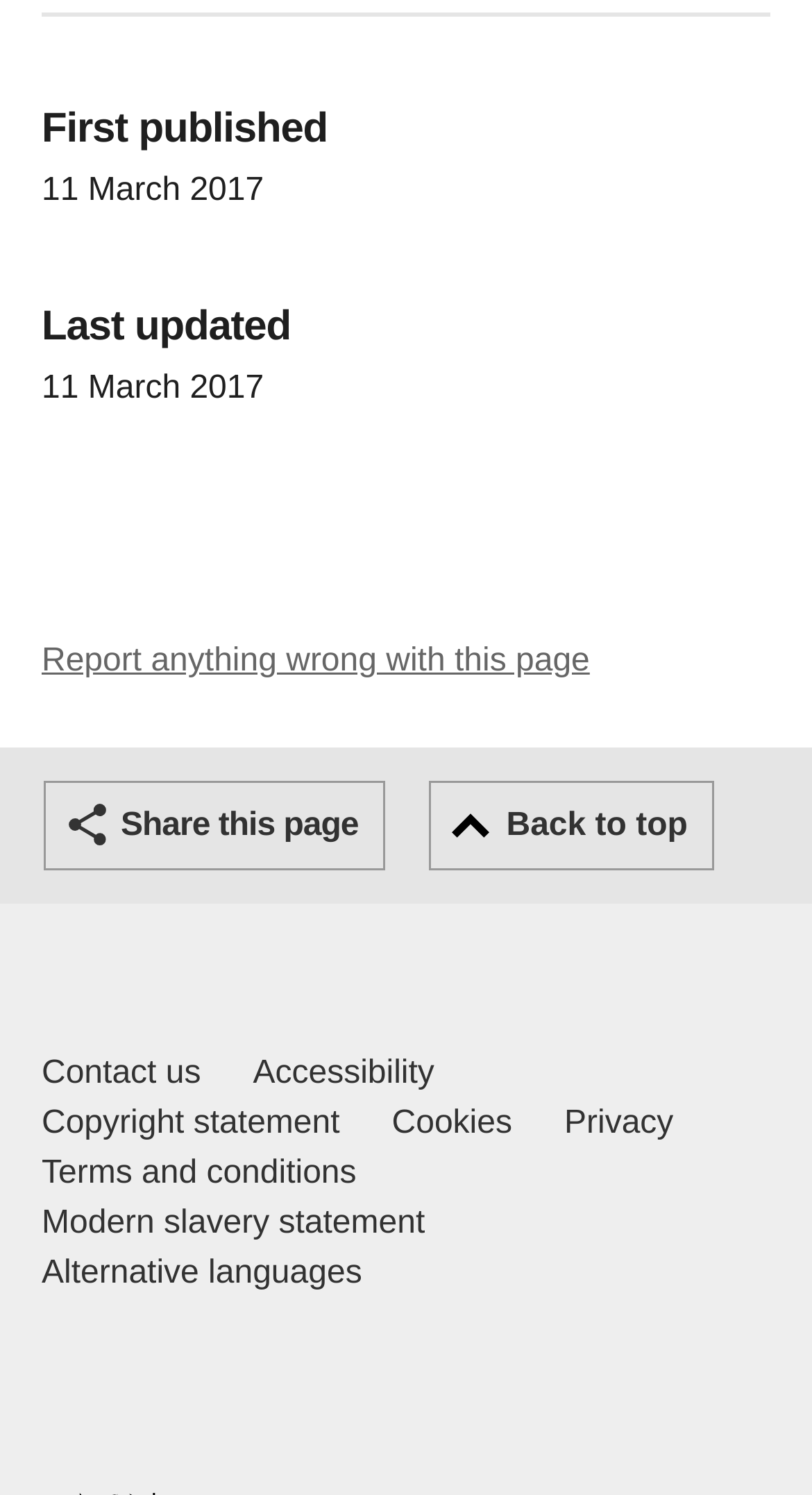Please determine the bounding box of the UI element that matches this description: Privacy. The coordinates should be given as (top-left x, top-left y, bottom-right x, bottom-right y), with all values between 0 and 1.

[0.695, 0.735, 0.829, 0.768]